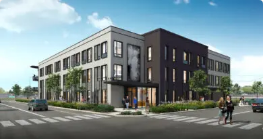Provide a comprehensive description of the image.

The image showcases a modern multifamily building located at the intersection of bustling city streets, emphasizing a seamless integration of urban living with inviting aesthetics. This architectural design highlights a two-tone facade combining sleek black and light gray elements, while large windows punctuate the exterior, fostering a bright and welcoming atmosphere. Surrounding the structure, beautifully landscaped greenery, including decorative shrubs and walkways, enhances the overall appeal, making it an attractive gathering space for residents and visitors alike. The scene is animated by pedestrians crossing the street and vehicles navigating the road, illustrating the dynamic nature of community life. This project plays a significant role in revitalizing the Platt Park neighborhood, aiming for completion in 2025.